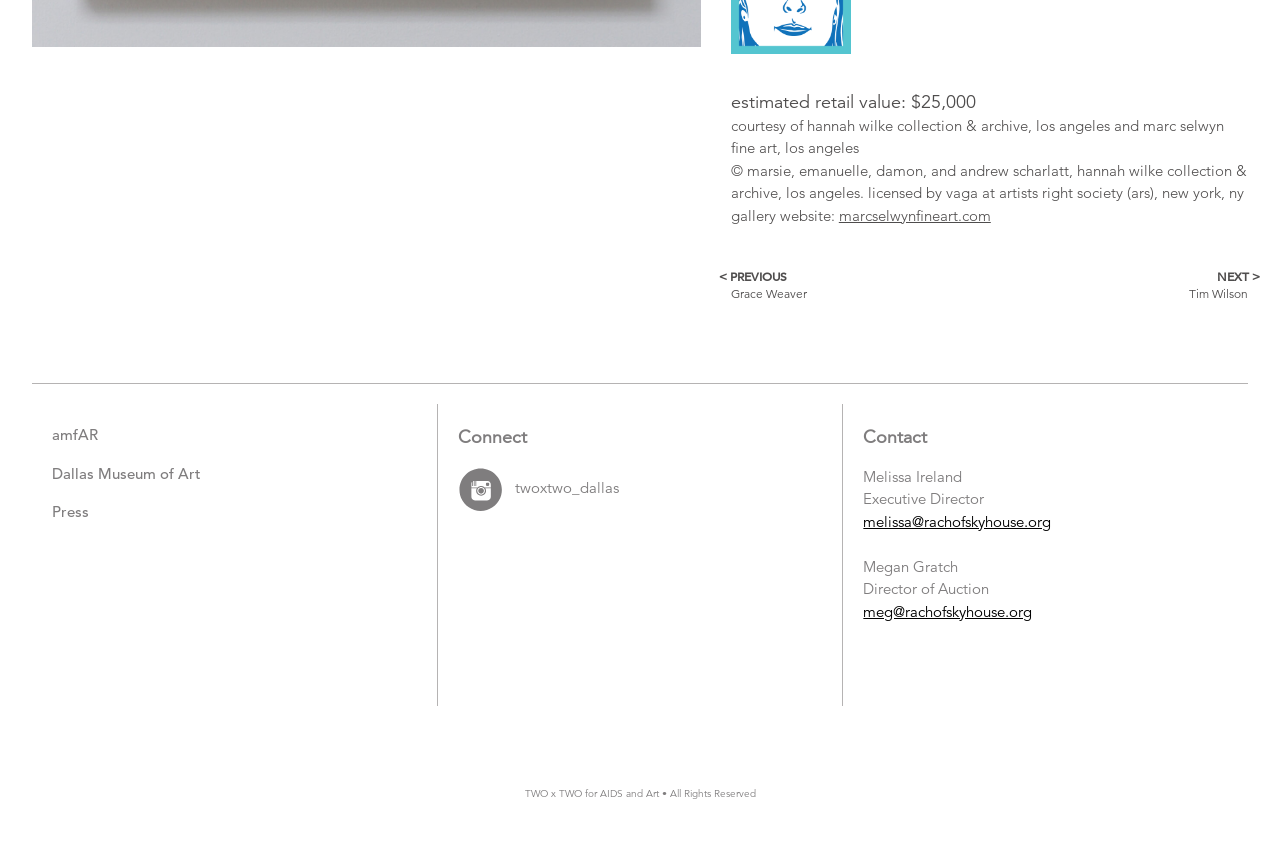Bounding box coordinates are to be given in the format (top-left x, top-left y, bottom-right x, bottom-right y). All values must be floating point numbers between 0 and 1. Provide the bounding box coordinate for the UI element described as: Press

[0.041, 0.596, 0.07, 0.619]